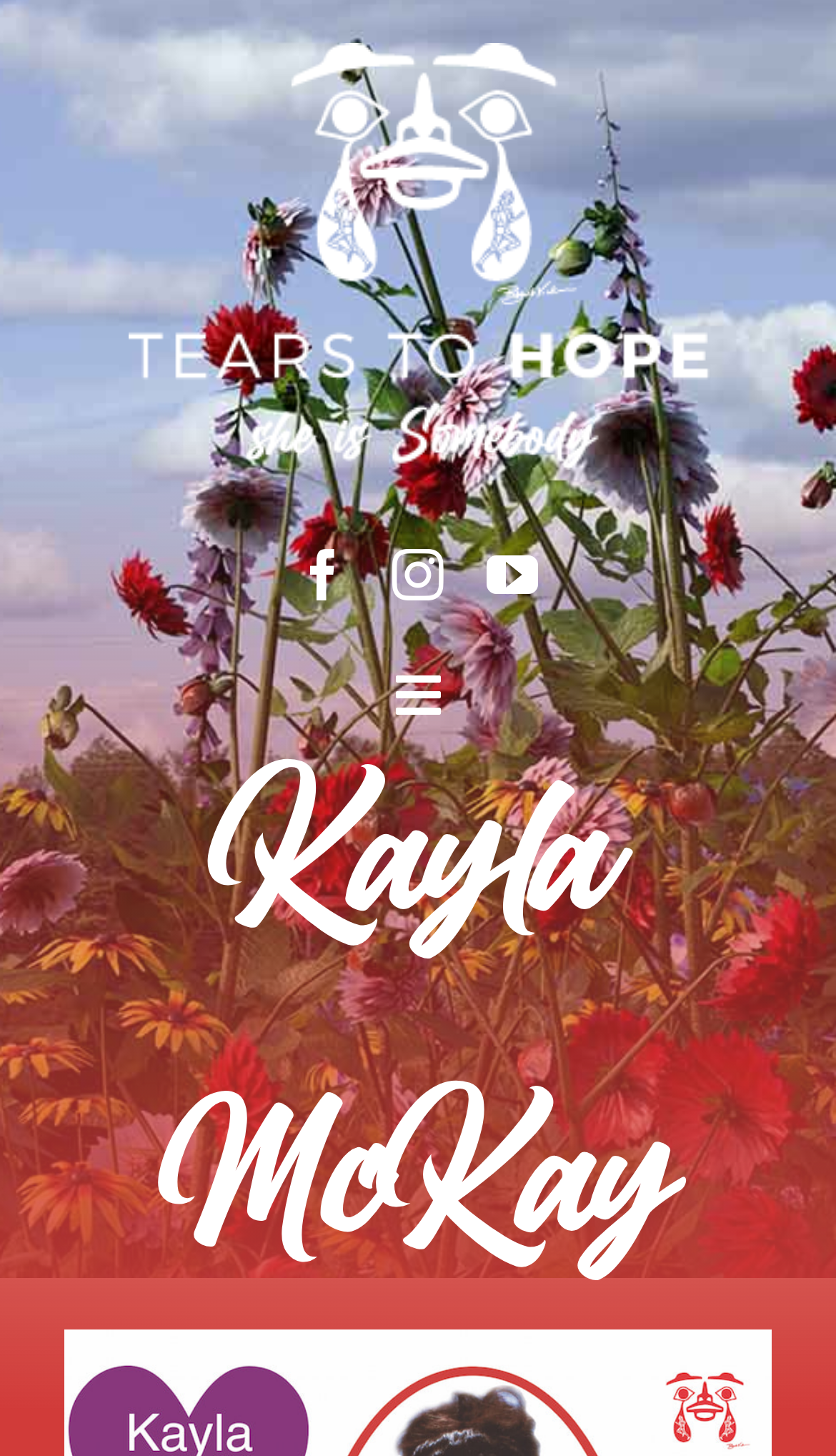Please specify the bounding box coordinates of the clickable section necessary to execute the following command: "Click the Previous button".

[0.564, 0.001, 0.735, 0.052]